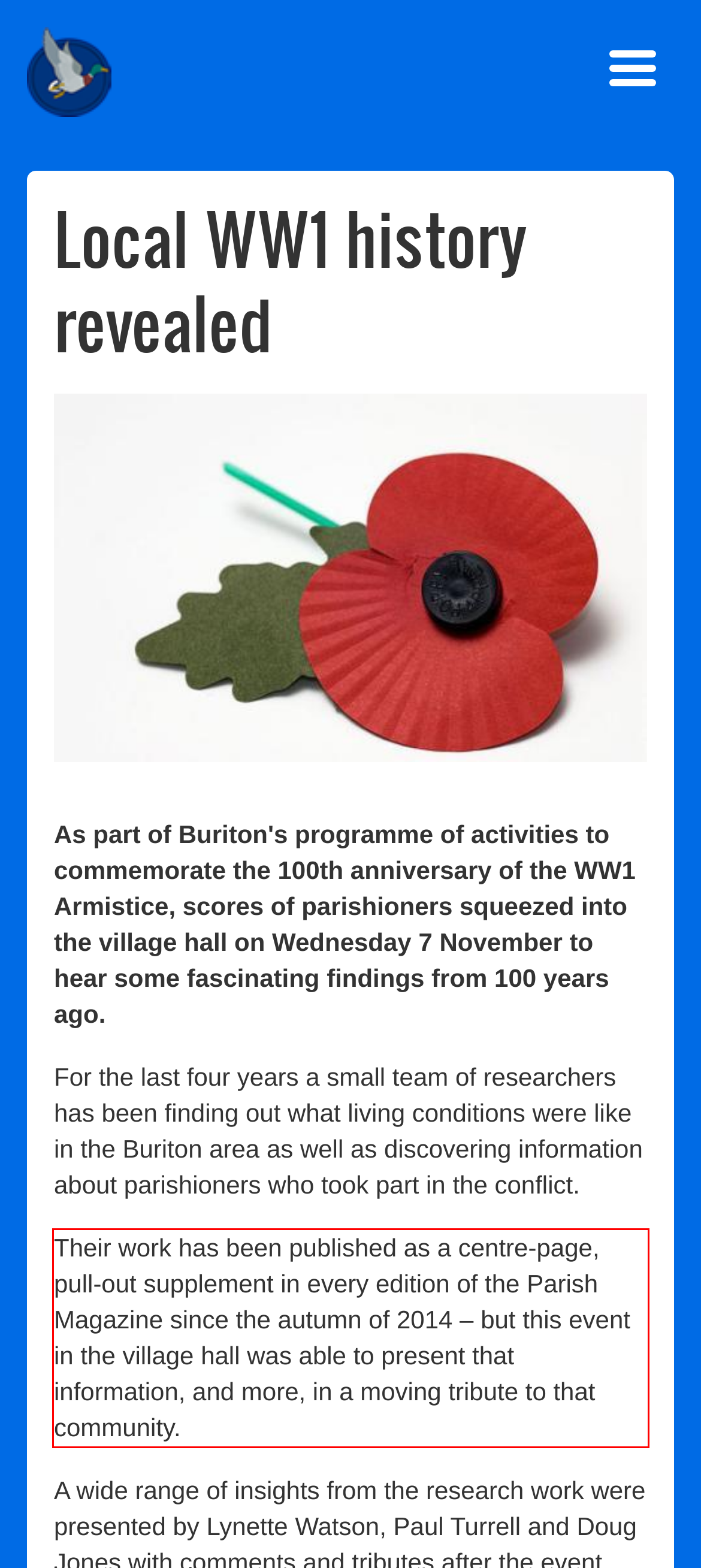Please analyze the screenshot of a webpage and extract the text content within the red bounding box using OCR.

Their work has been published as a centre-page, pull-out supplement in every edition of the Parish Magazine since the autumn of 2014 – but this event in the village hall was able to present that information, and more, in a moving tribute to that community.